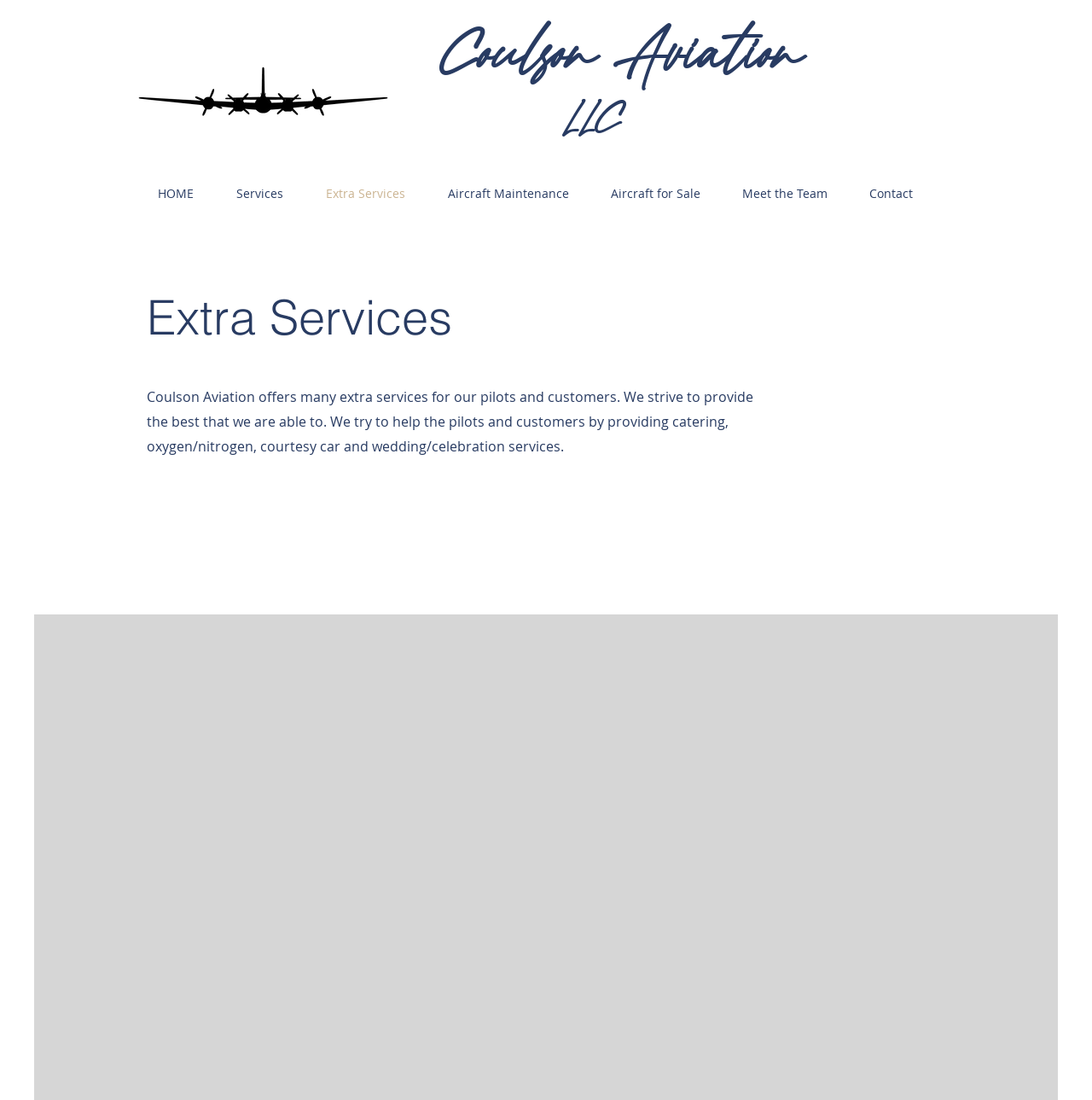Provide the bounding box coordinates of the HTML element described as: "Coulson Aviation". The bounding box coordinates should be four float numbers between 0 and 1, i.e., [left, top, right, bottom].

[0.402, 0.019, 0.733, 0.082]